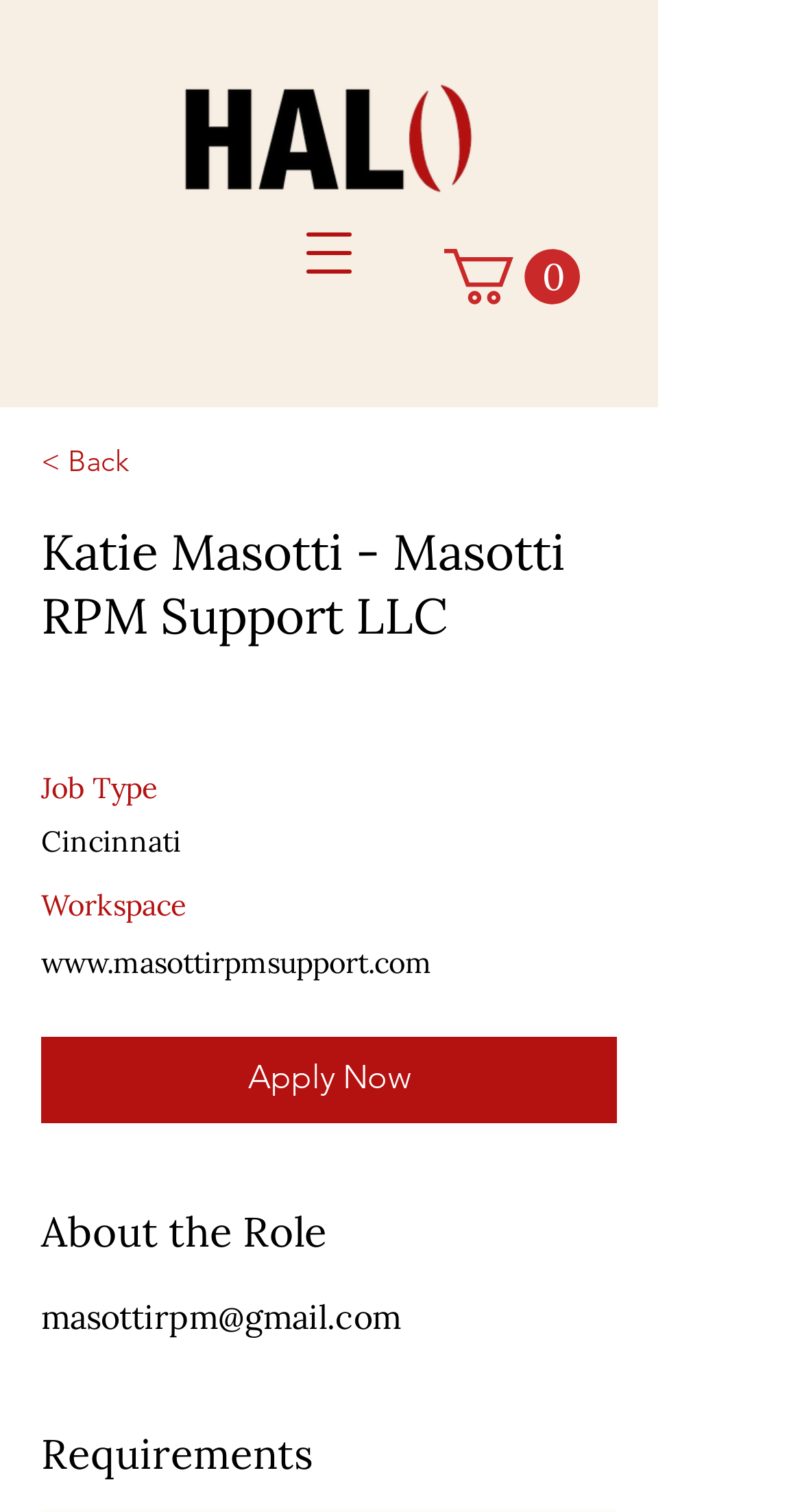Illustrate the webpage with a detailed description.

This webpage appears to be a job posting or a career opportunity page. At the top left, there is a logo image, and next to it, an "Open navigation menu" button. On the top right, there is a link to a cart with 0 items, accompanied by an SVG icon.

Below the logo, there is a breadcrumb link "< Back" on the left, followed by a heading that reads "Katie Masotti - Masotti RPM Support LLC". Underneath, there are three lines of static text, listing "Job Type", "Cincinnati", and "Workspace" respectively.

Further down, there is a link to the website "www.masottirpmsupport.com", and a prominent "Apply Now" button. The main content of the page is divided into sections, with headings "About the Role", "Requirements", and a contact email "masottirpm@gmail.com" provided at the bottom.